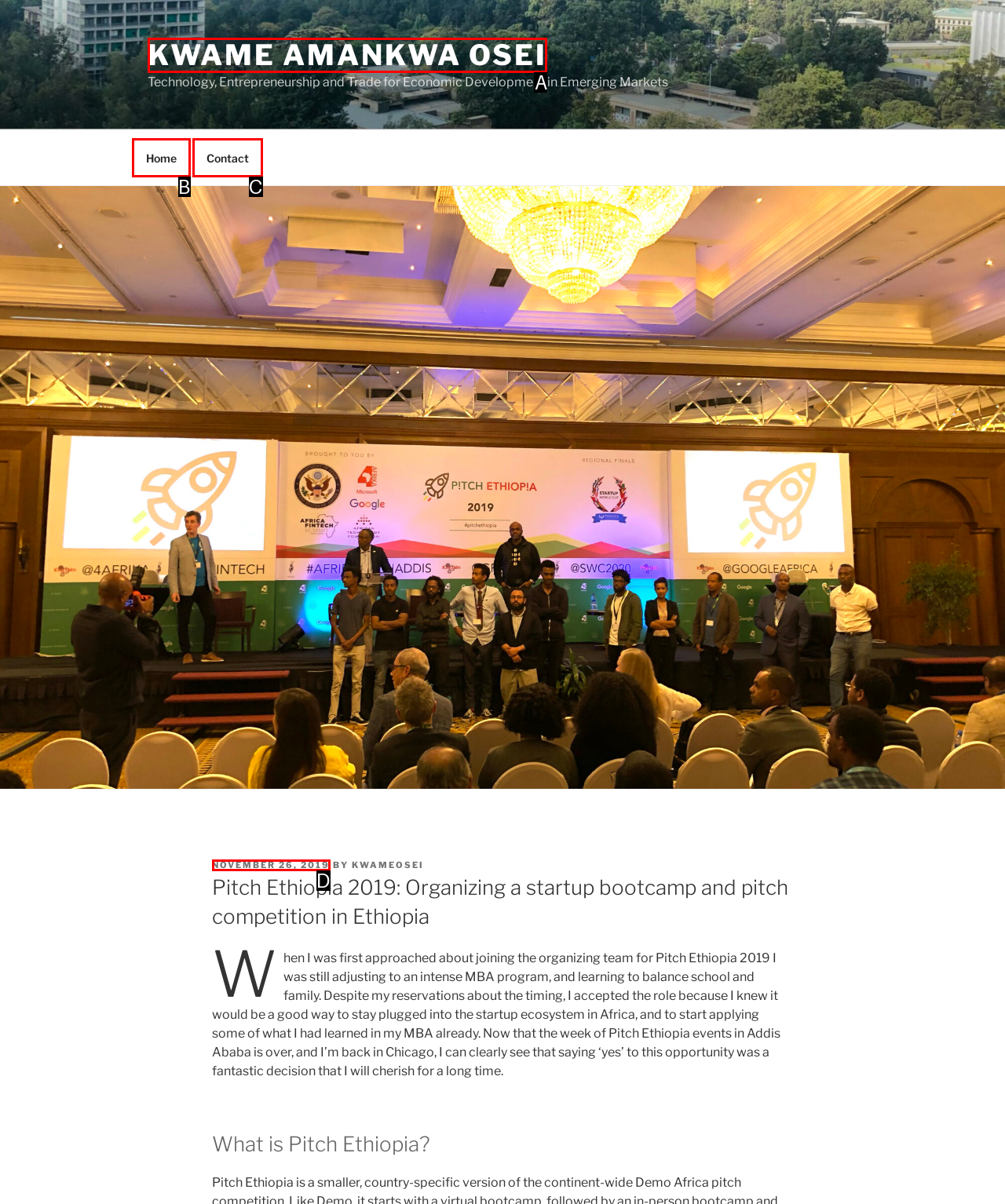From the description: Kwame Amankwa Osei, select the HTML element that fits best. Reply with the letter of the appropriate option.

A